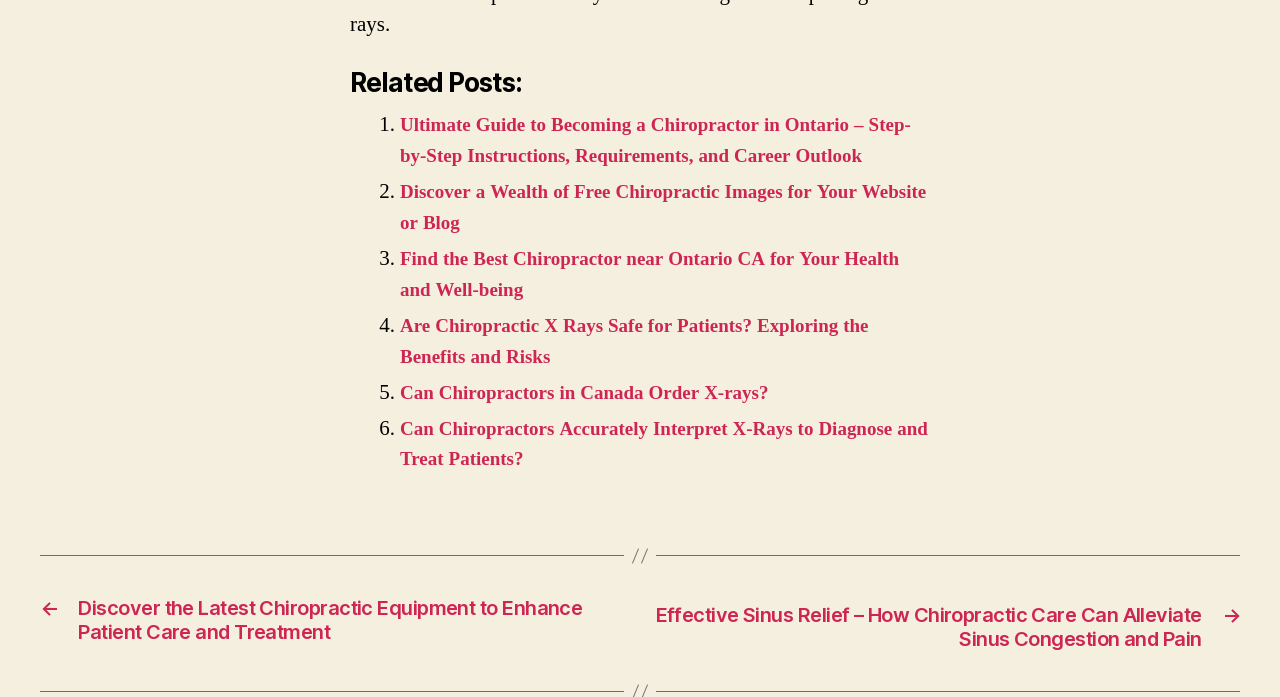Could you find the bounding box coordinates of the clickable area to complete this instruction: "Read about Discovering a Wealth of Free Chiropractic Images"?

[0.312, 0.304, 0.704, 0.387]